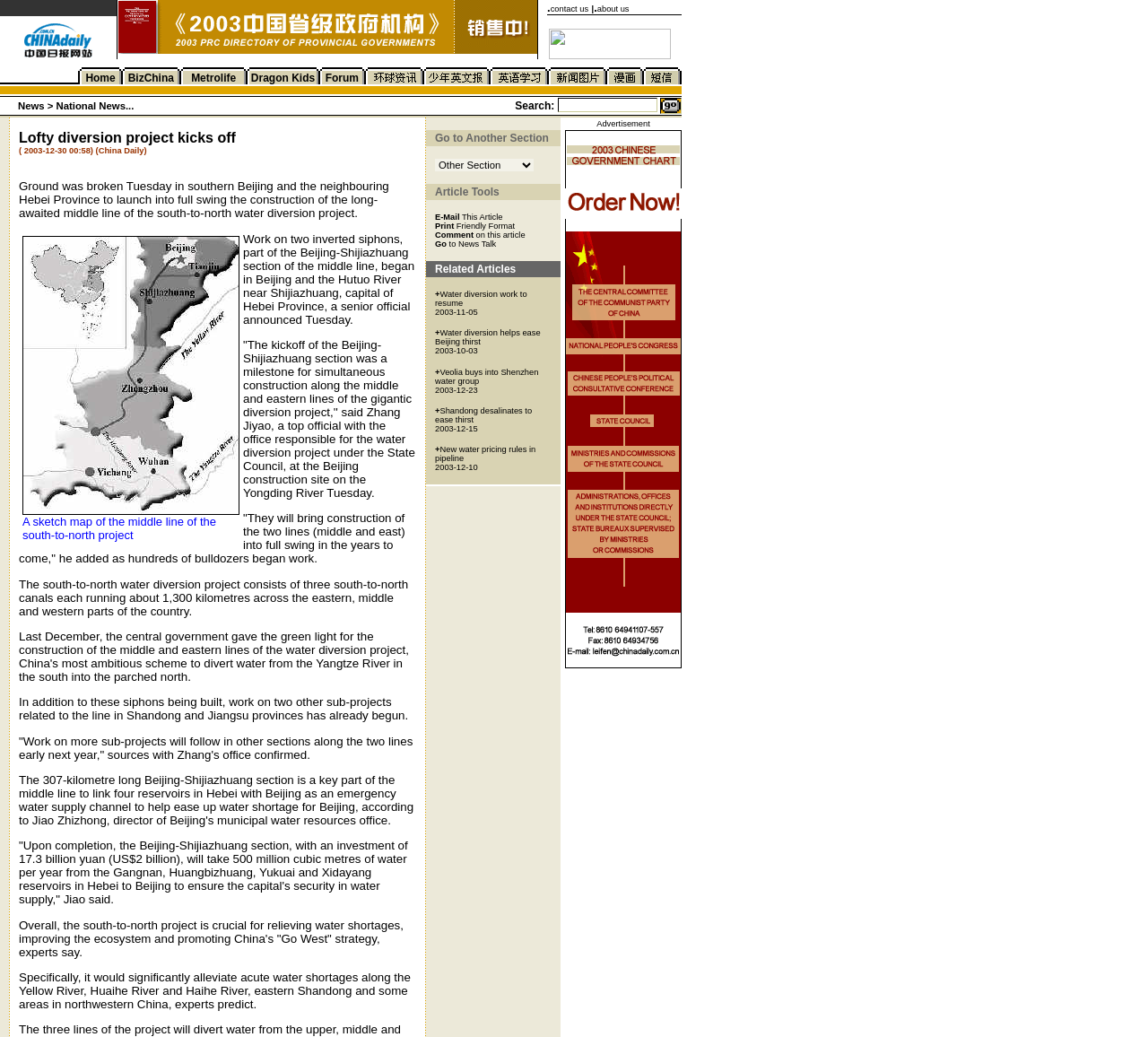Indicate the bounding box coordinates of the clickable region to achieve the following instruction: "Click the contact us link."

[0.479, 0.004, 0.513, 0.013]